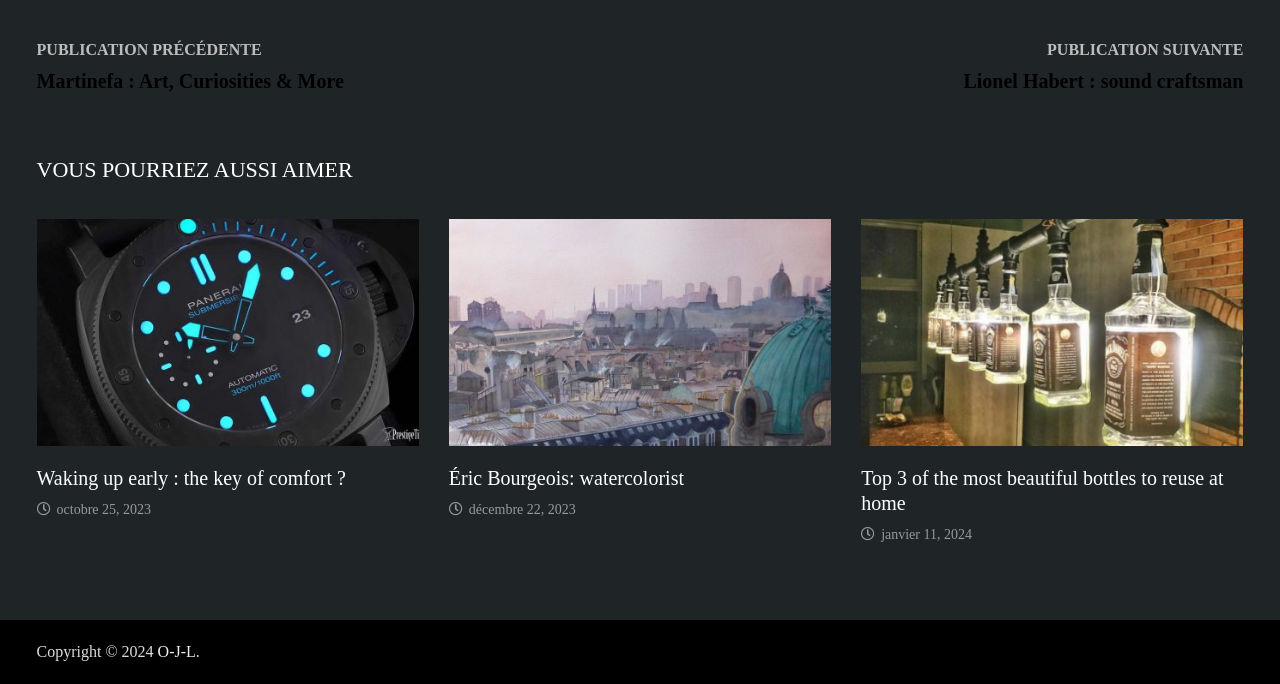Please identify the bounding box coordinates of the clickable element to fulfill the following instruction: "Read the 'Waking up early : the key of comfort?' article". The coordinates should be four float numbers between 0 and 1, i.e., [left, top, right, bottom].

[0.029, 0.683, 0.27, 0.716]